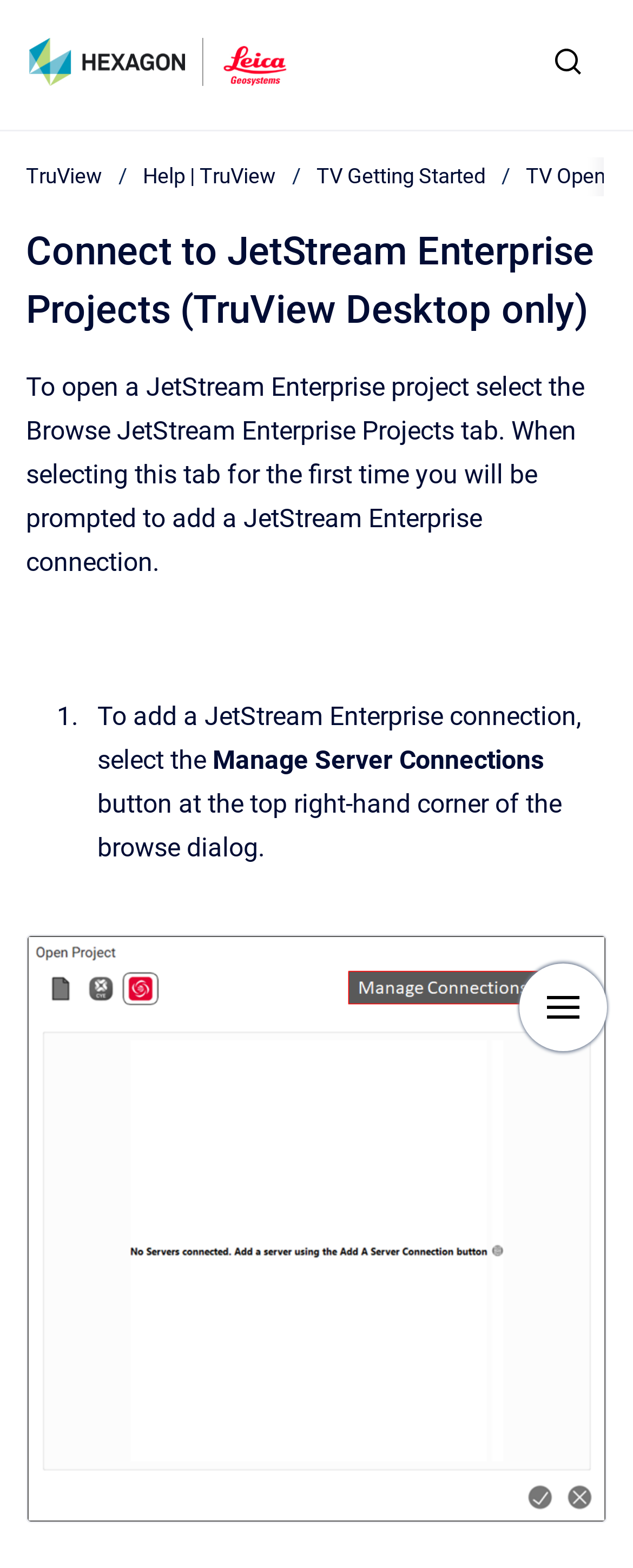Offer a comprehensive description of the webpage’s content and structure.

The webpage is focused on connecting to JetStream Enterprise projects. At the top left, there is a link to go to the homepage. Next to it, on the right, is a button to show the search form. Below these elements, there is a navigation breadcrumb section that contains three links: "TruView", "Help | TruView", and "TV Getting Started". 

The main content of the page is headed by a title "Connect to JetStream Enterprise Projects (TruView Desktop only)" which is followed by a paragraph of text that explains how to open a JetStream Enterprise project. The text is divided into two sections, with the first section describing the initial step and the second section providing more details on adding a JetStream Enterprise connection. 

The second section is numbered and includes a button label "Manage Server Connections". Below this text, there is an image that can be opened in full screen. At the top right corner, there is a button to show the search form, and at the bottom right corner, there is a button to show navigation.